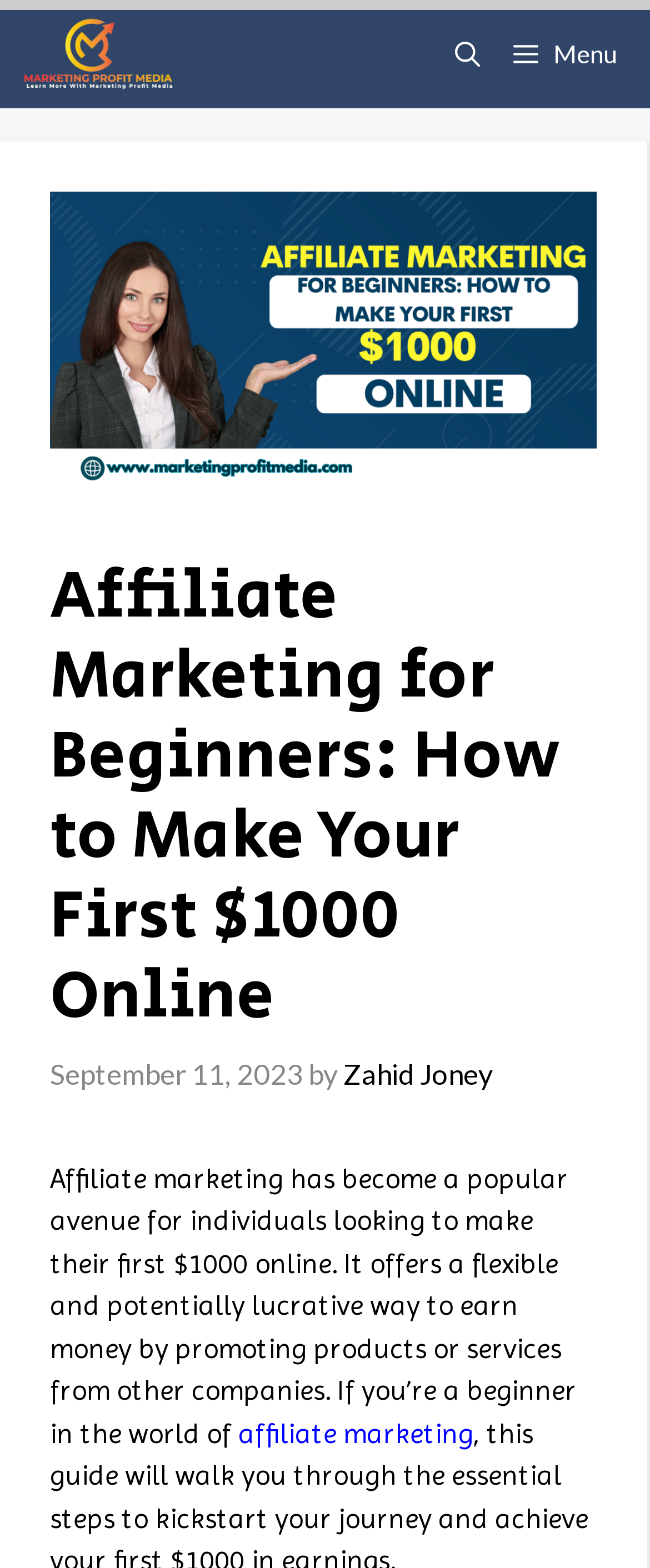What is the name of the website?
Answer with a single word or phrase by referring to the visual content.

Marketing Profit Media